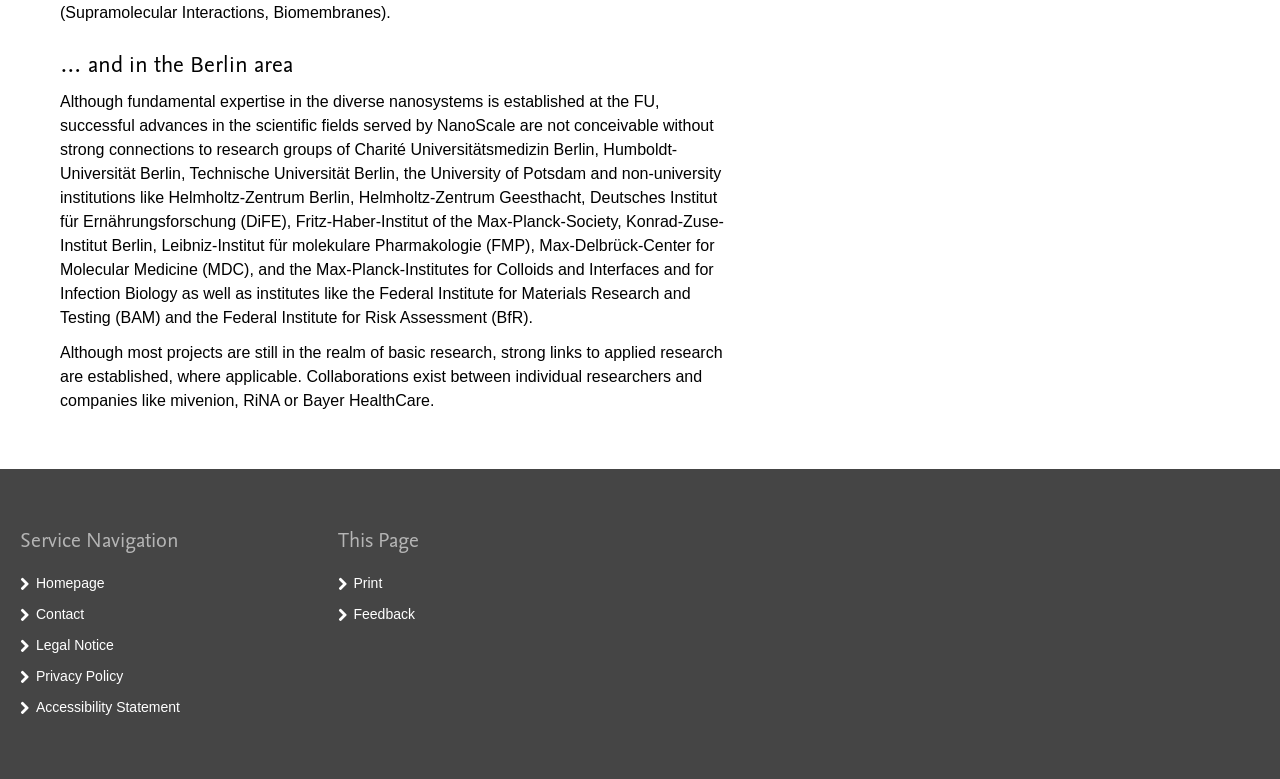How many research institutions are mentioned?
Look at the image and answer the question with a single word or phrase.

13